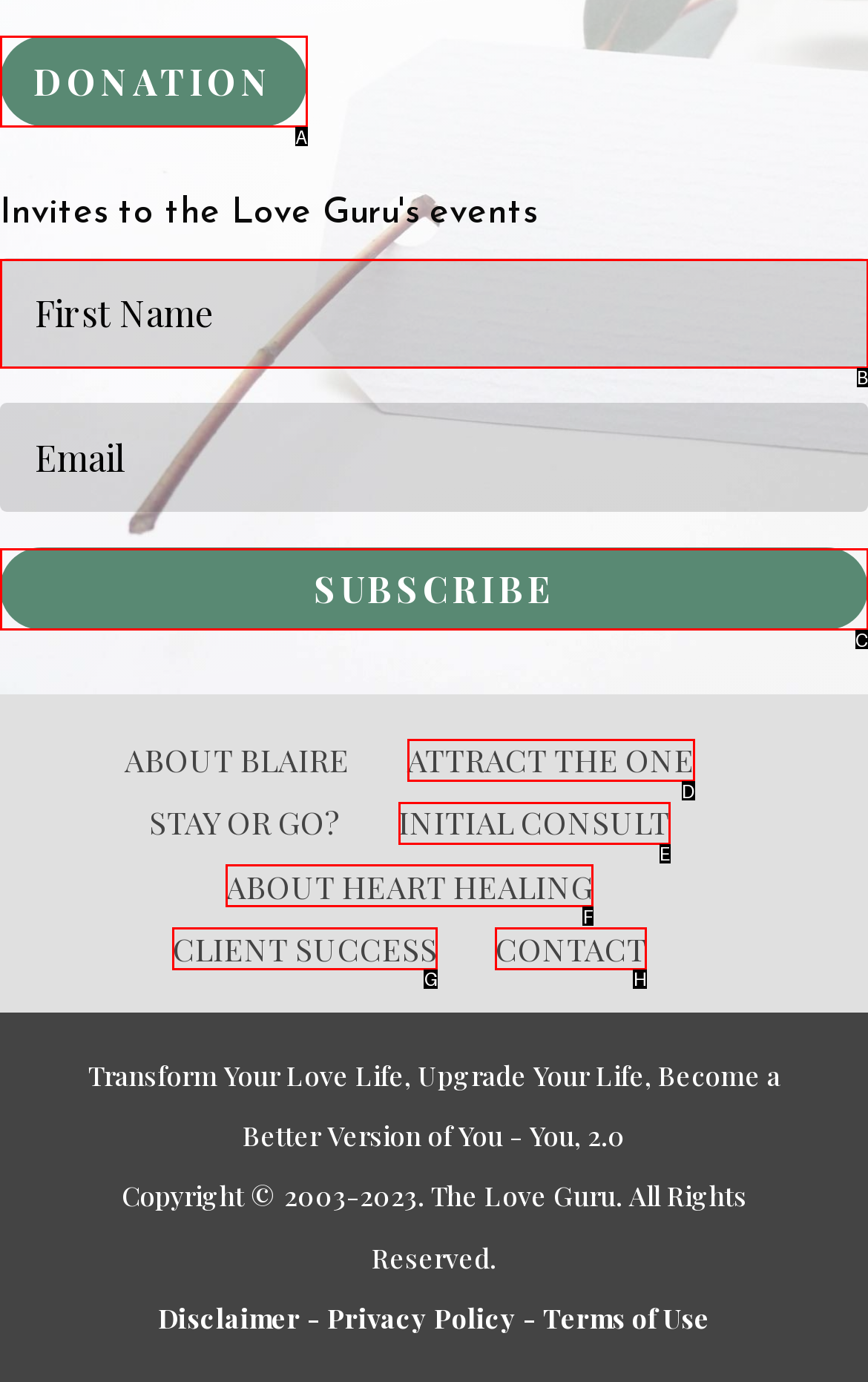Refer to the element description: Attract The One and identify the matching HTML element. State your answer with the appropriate letter.

D